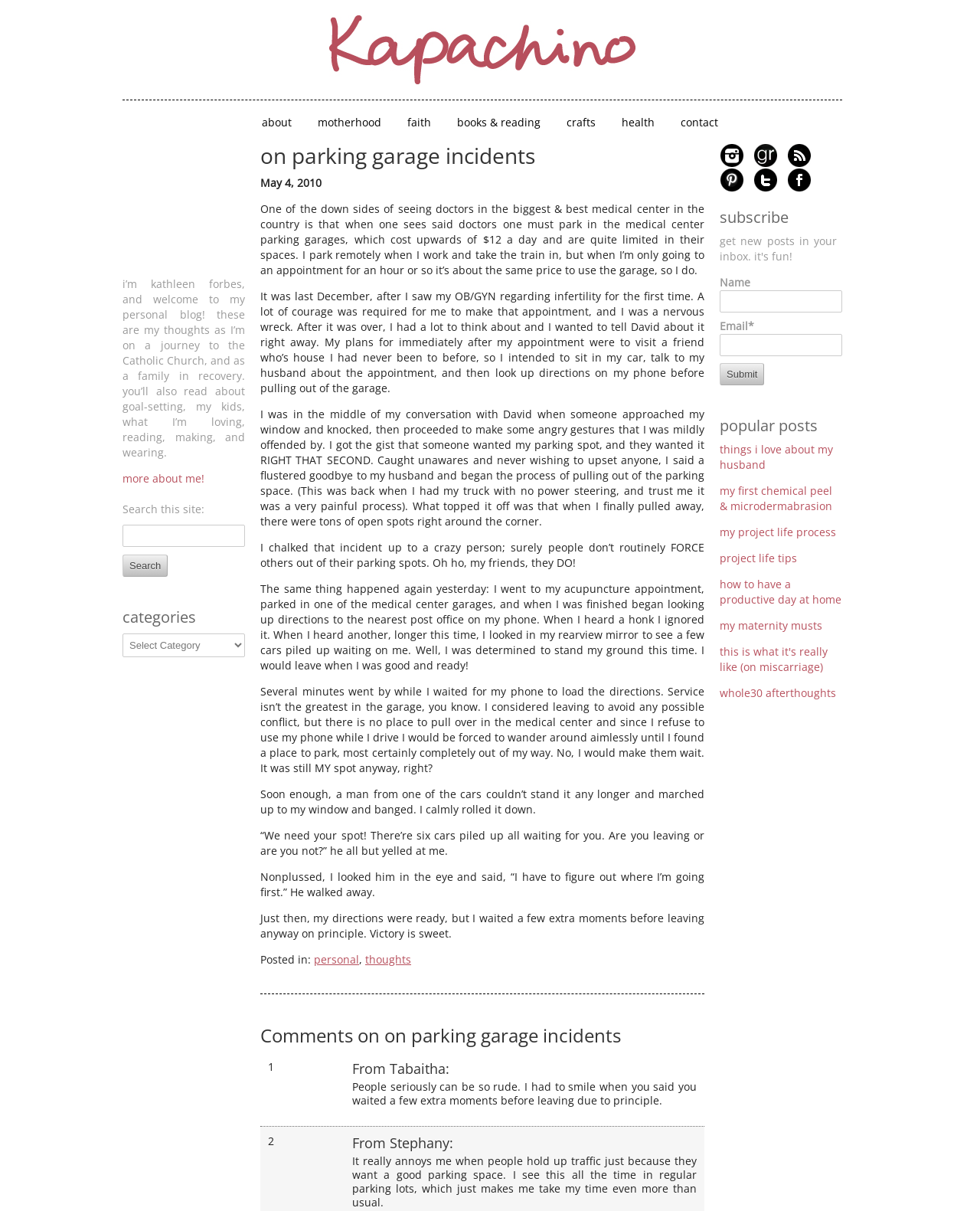Please answer the following question as detailed as possible based on the image: 
How many popular posts are listed?

There are 8 popular posts listed under the 'popular posts' section, including 'things i love about my husband', 'my first chemical peel & microdermabrasion', and others.